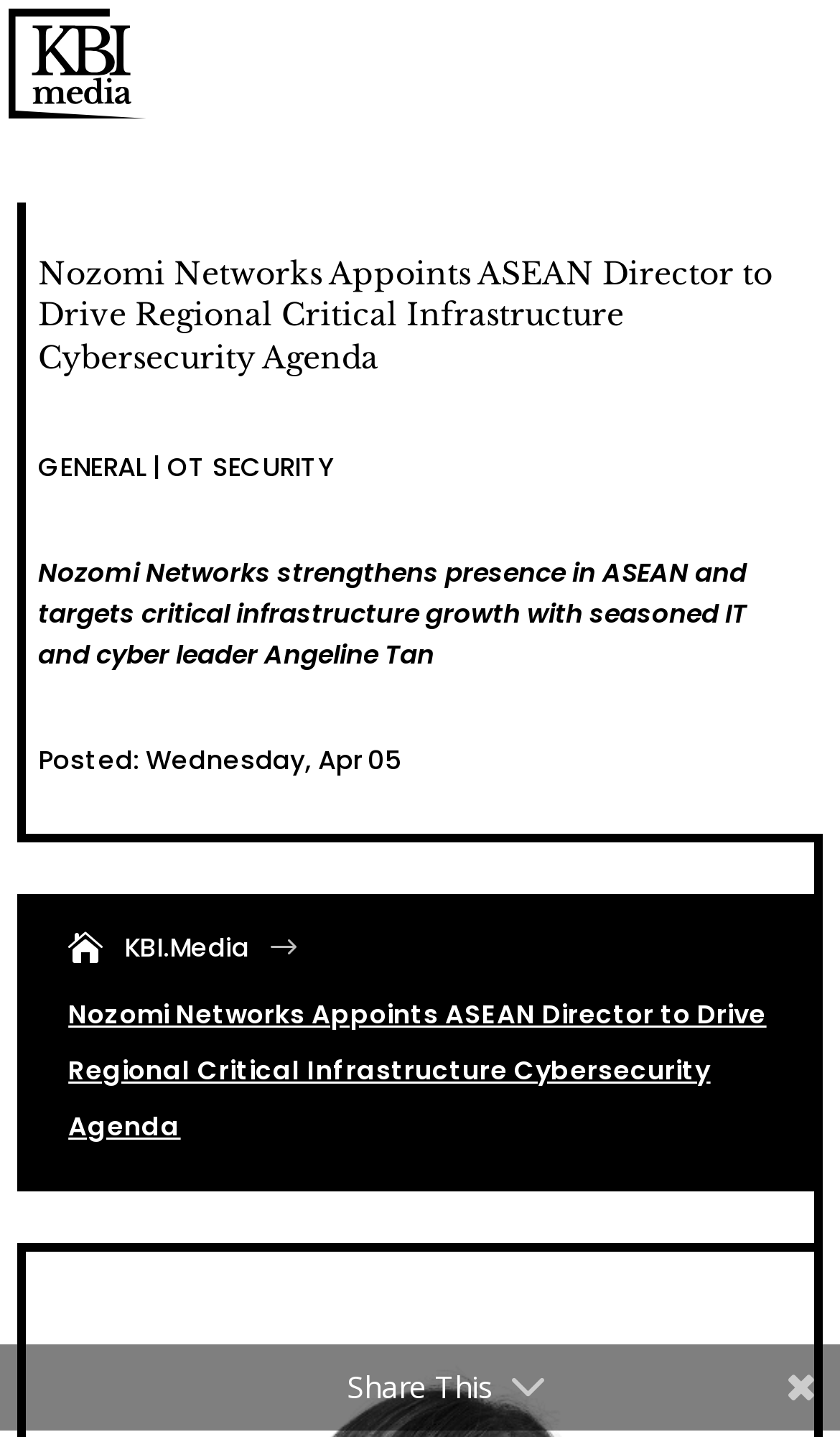Locate the bounding box of the UI element described in the following text: "Cookie Policy".

None